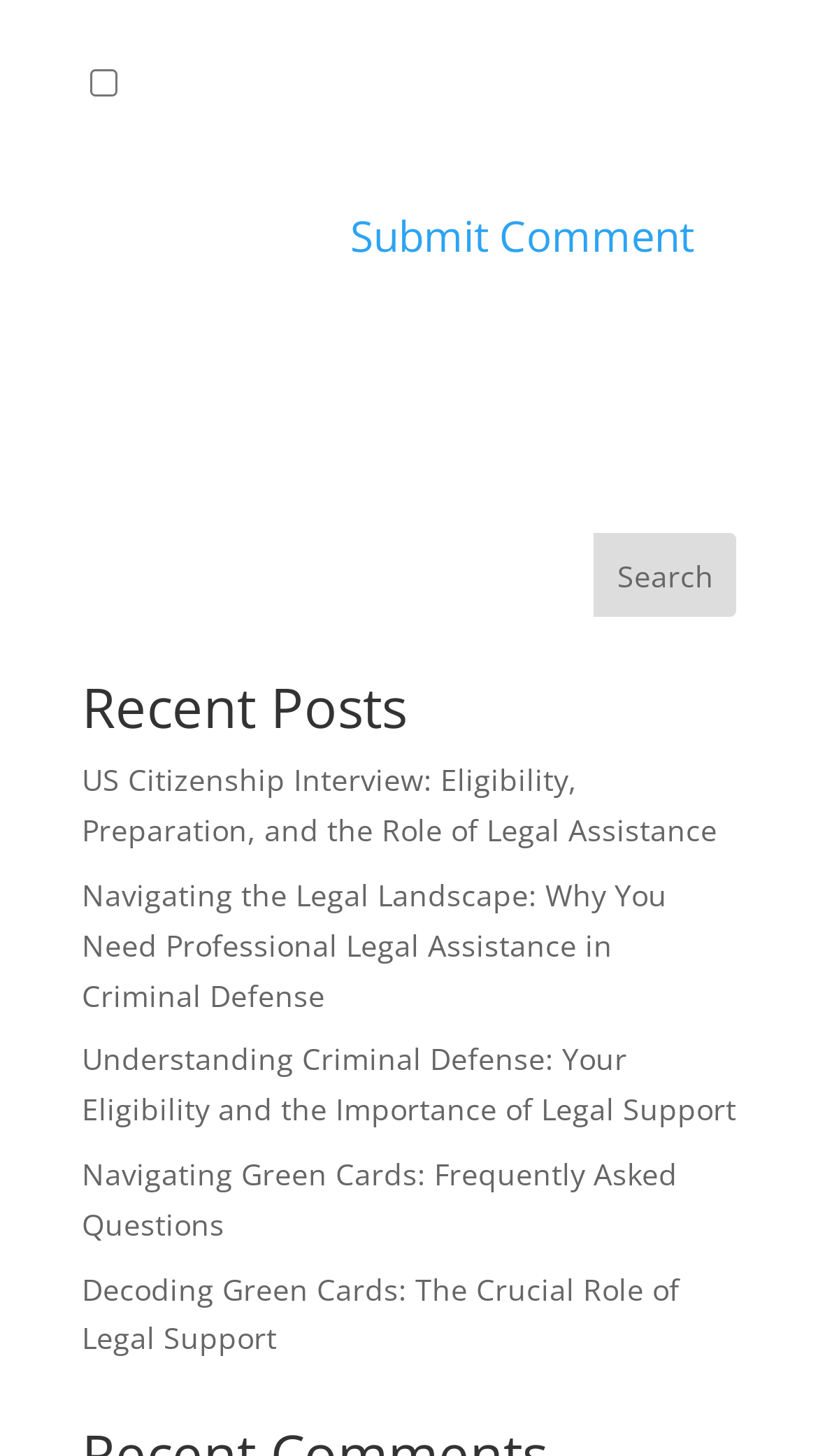Please specify the bounding box coordinates of the area that should be clicked to accomplish the following instruction: "Learn more about Navigating Green Cards". The coordinates should consist of four float numbers between 0 and 1, i.e., [left, top, right, bottom].

[0.1, 0.792, 0.828, 0.854]